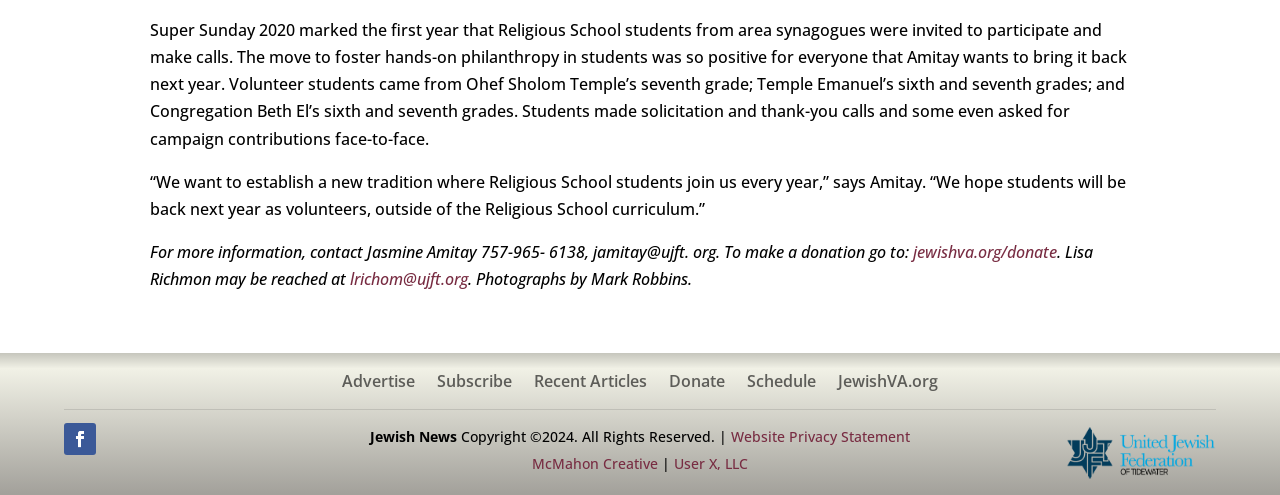What is the purpose of the students' calls?
By examining the image, provide a one-word or phrase answer.

Solicitation and thank-you calls